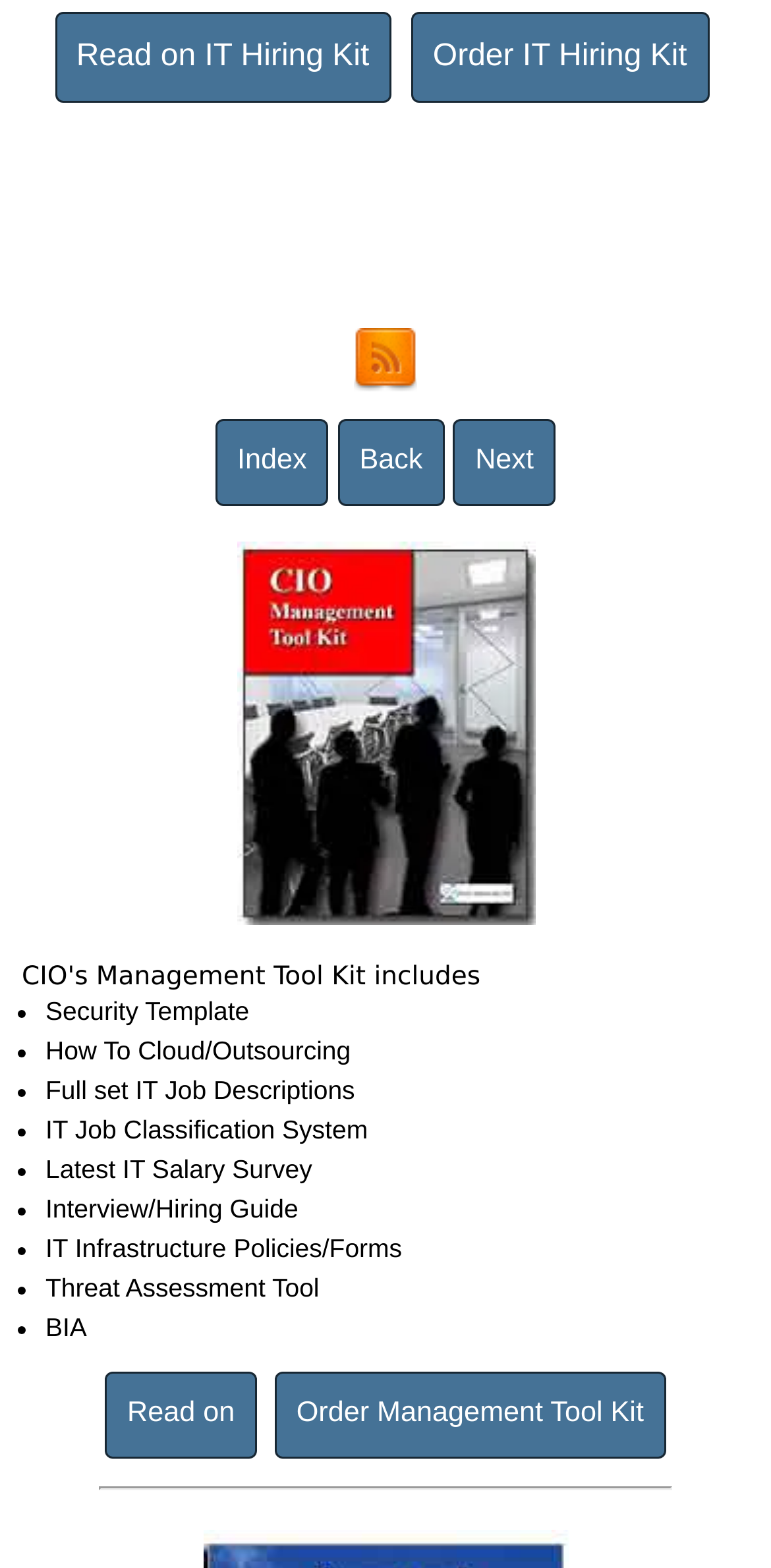Identify the bounding box of the UI component described as: "Interview/Hiring Guide".

[0.059, 0.761, 0.387, 0.78]